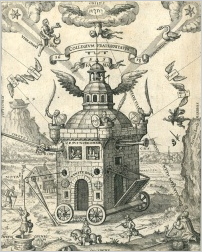What is hovering above the structure?
Based on the visual content, answer with a single word or a brief phrase.

Celestial beings